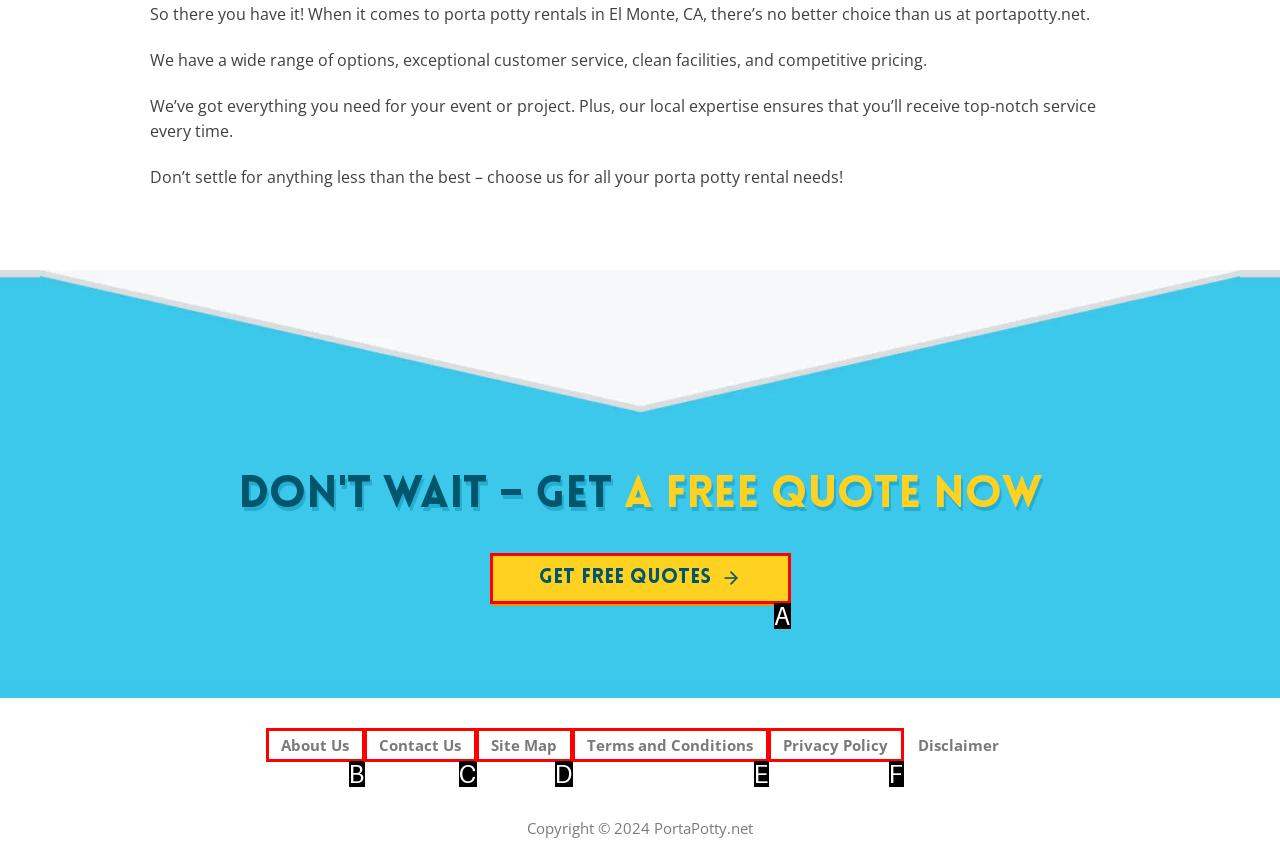Match the HTML element to the description: About Us. Answer with the letter of the correct option from the provided choices.

B